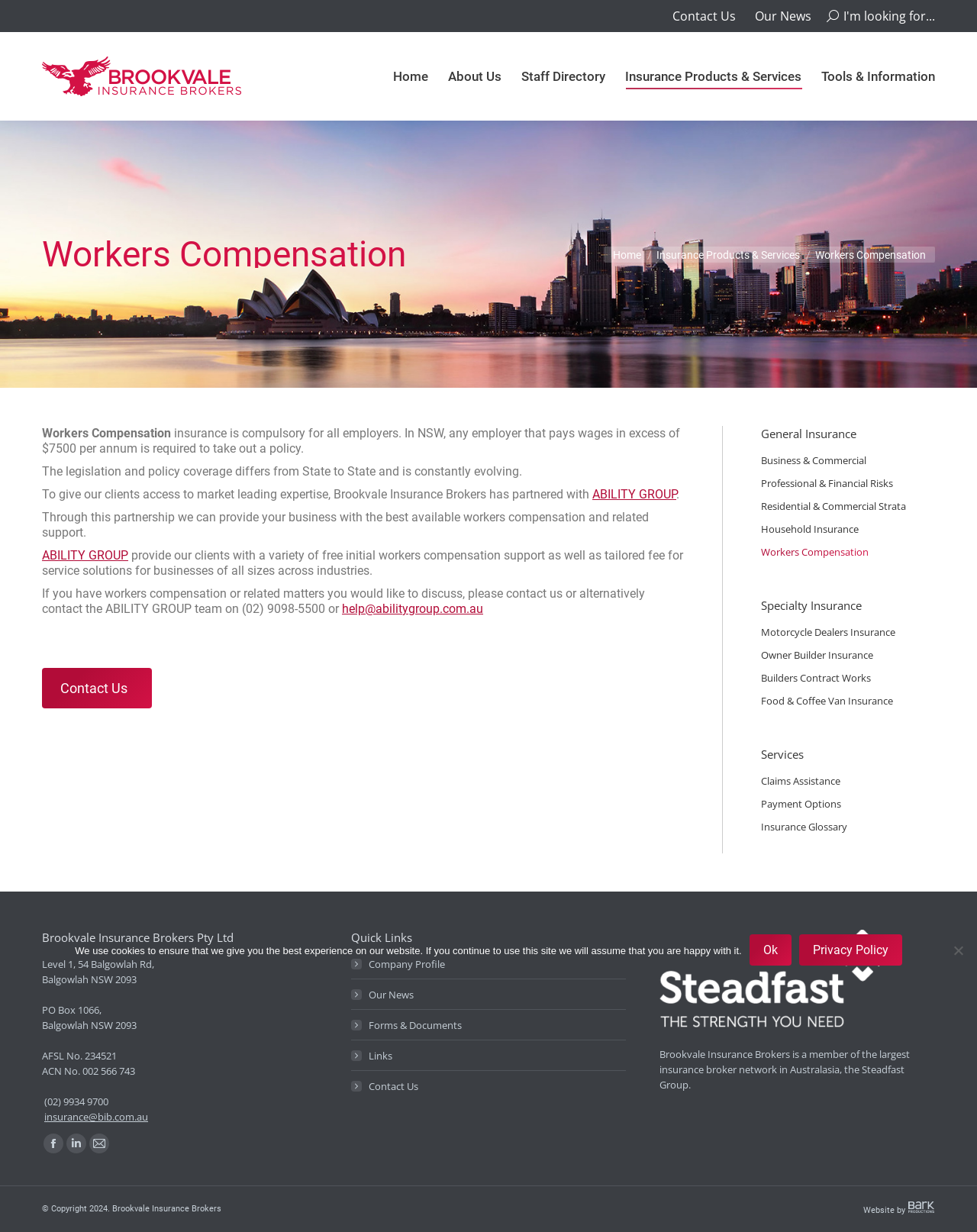What is the address of Brookvale Insurance Brokers?
Please provide a full and detailed response to the question.

The address of Brookvale Insurance Brokers can be found at the bottom of the webpage, in the contact information section, where it says 'Level 1, 54 Balgowlah Rd, Balgowlah NSW 2093'.